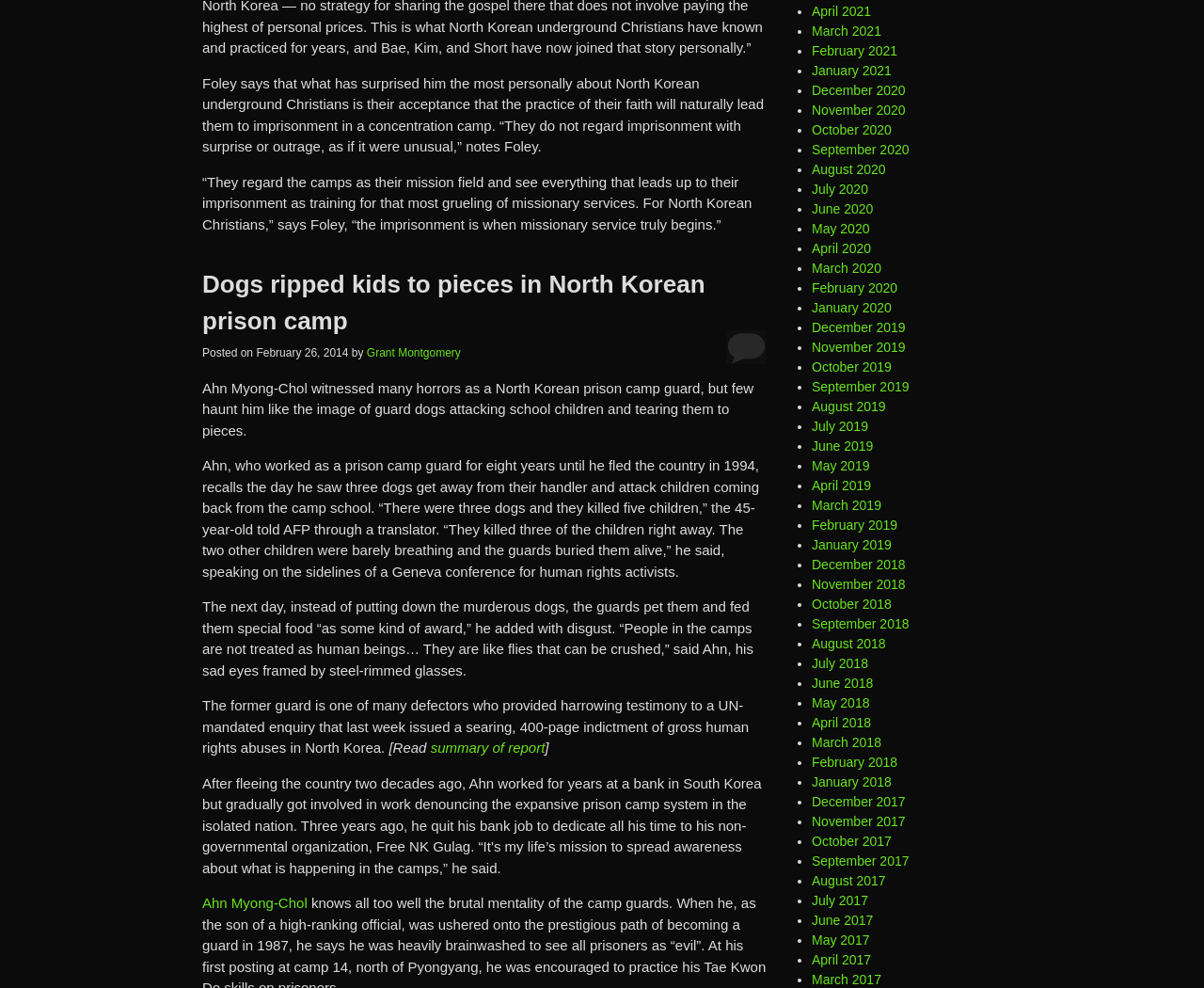Who is the author of the article?
Give a single word or phrase answer based on the content of the image.

Grant Montgomery